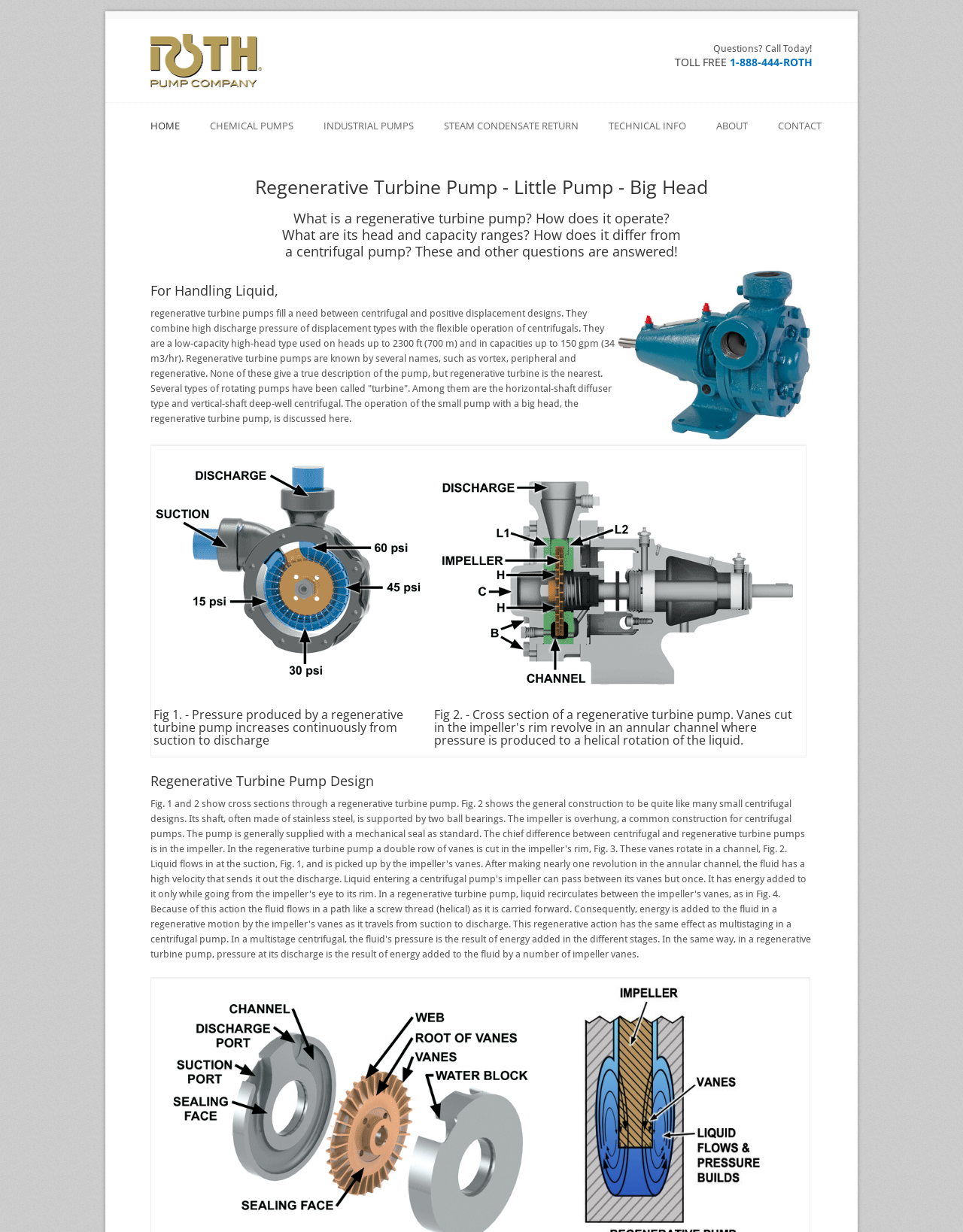What is the name of the company associated with this webpage?
Based on the screenshot, give a detailed explanation to answer the question.

The webpage has a logo and contact information for Roth Pump, indicating that it is the company associated with this webpage.